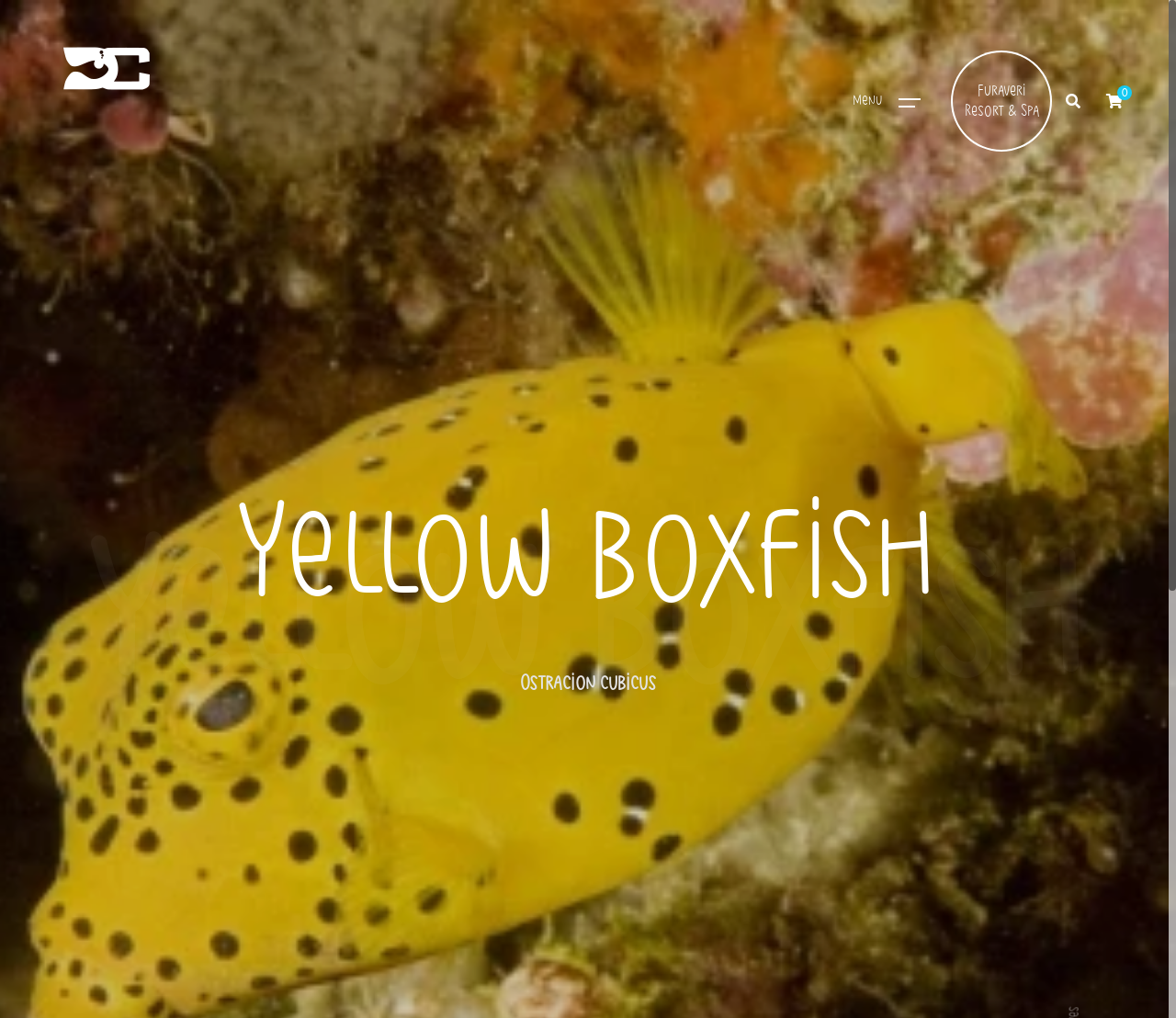Review the image closely and give a comprehensive answer to the question: What is the status of the user?

I found the answer by looking at the bottom-right corner of the webpage, where the text 'online' is displayed next to the avatar.